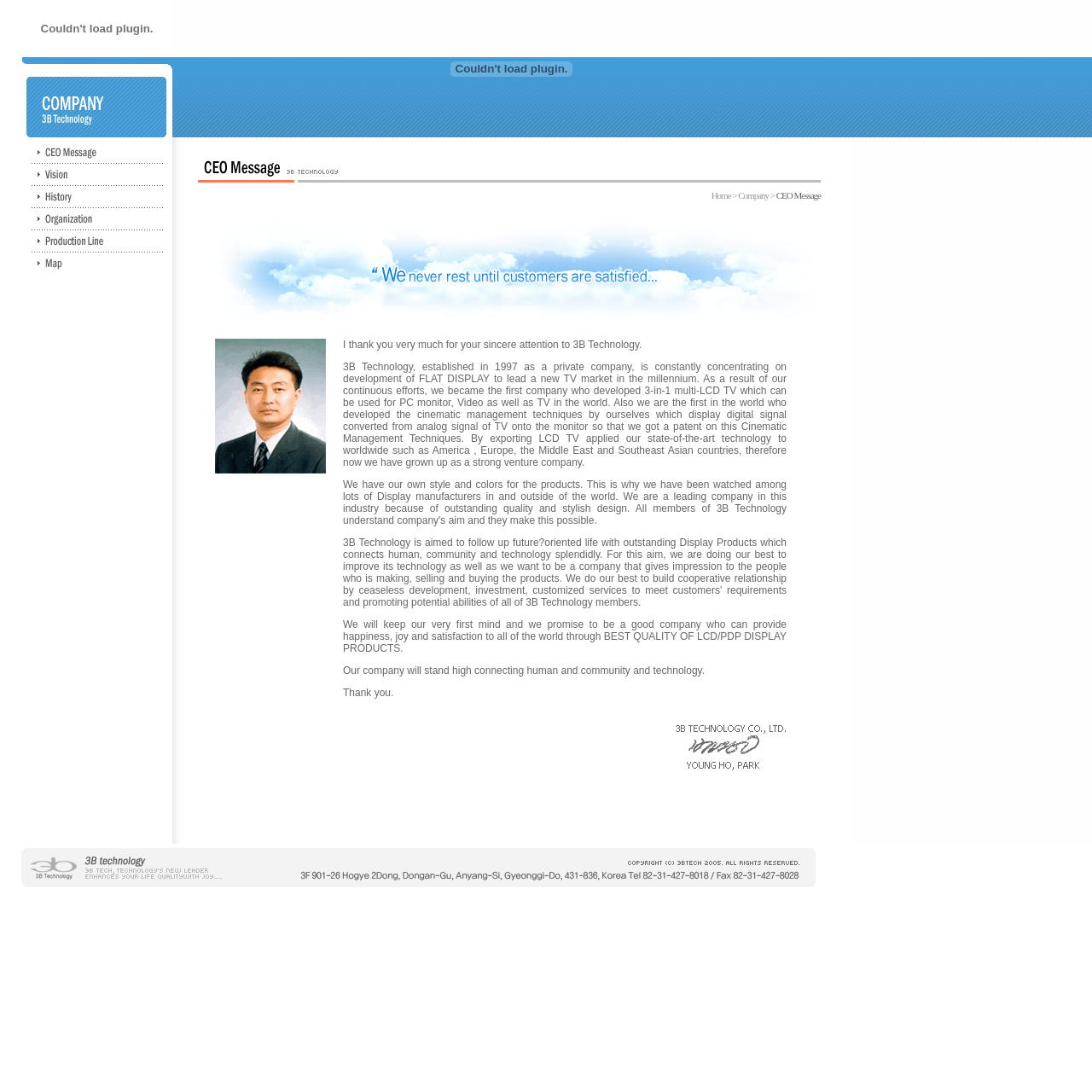Use the information in the screenshot to answer the question comprehensively: What is the company's name mentioned in the CEO message?

The CEO message is located in the main content area of the webpage, and it starts with 'I thank you very much for your sincere attention to 3B Technology.' Therefore, the company's name mentioned in the CEO message is 3B Technology.